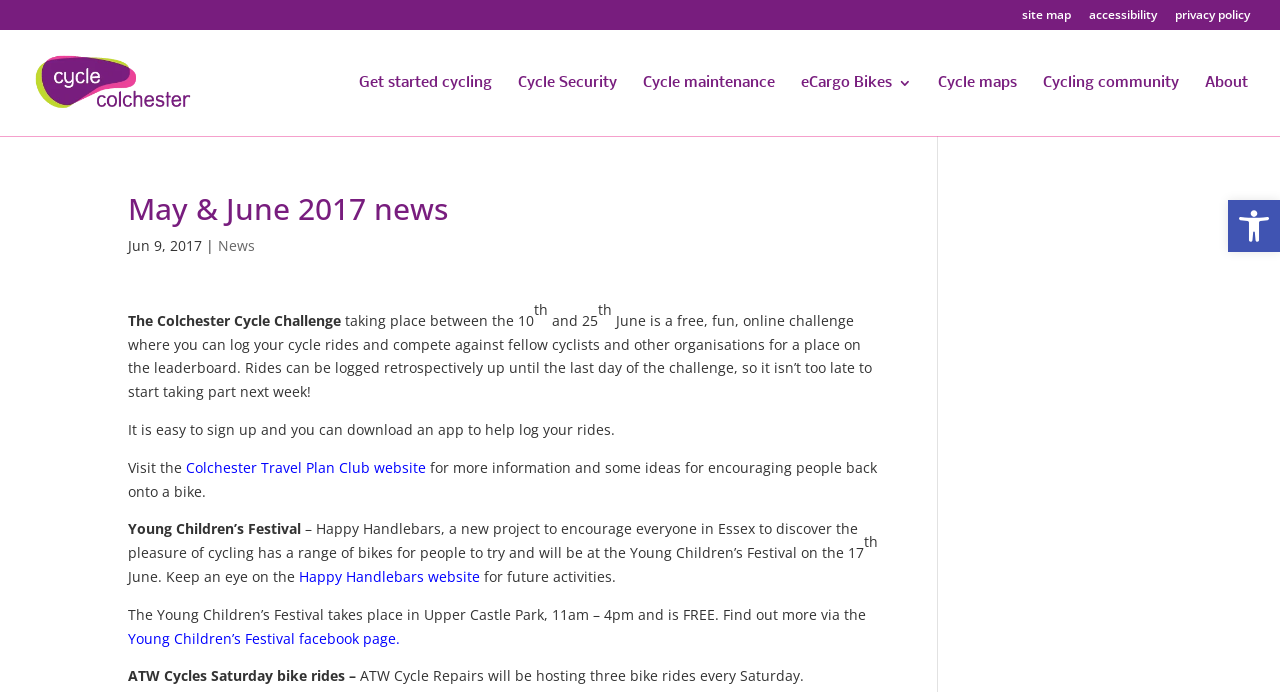Please identify the bounding box coordinates of the element's region that should be clicked to execute the following instruction: "Read news". The bounding box coordinates must be four float numbers between 0 and 1, i.e., [left, top, right, bottom].

[0.17, 0.341, 0.199, 0.368]